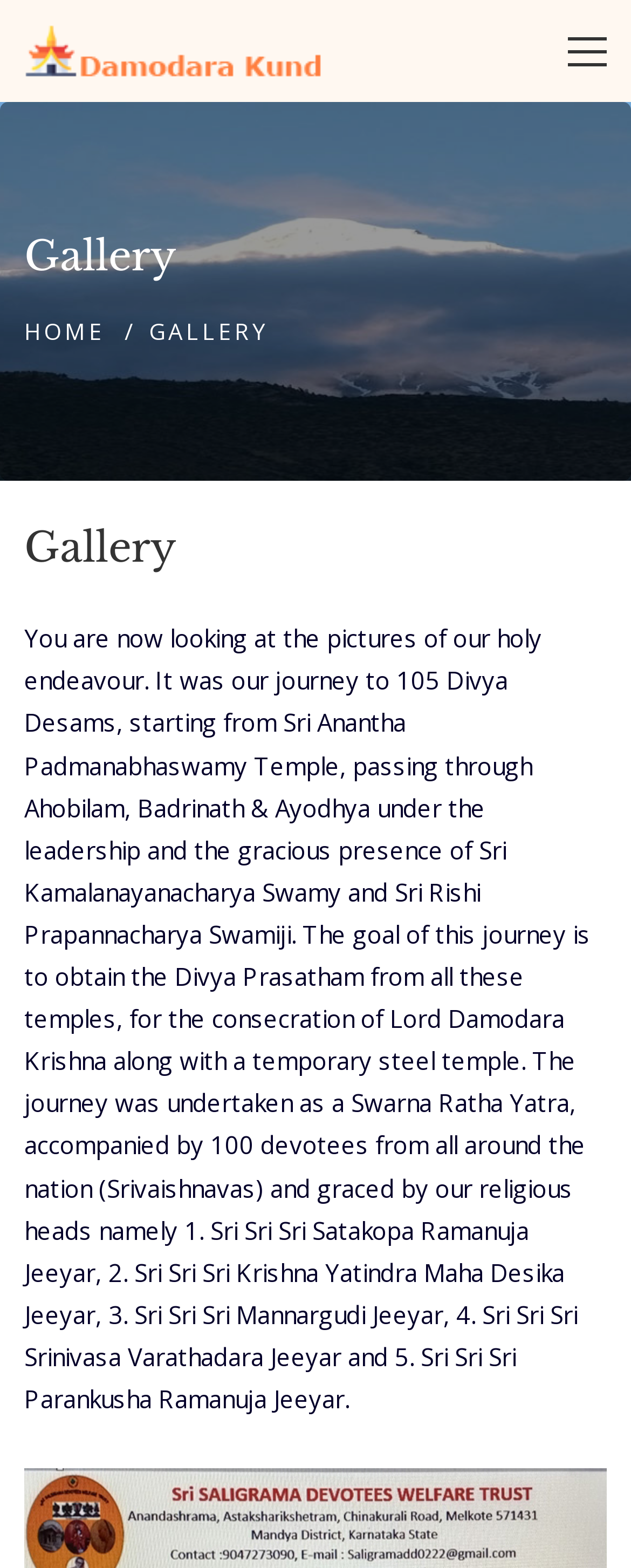Provide a brief response using a word or short phrase to this question:
What is the name of the mountain range where Damodara Kund is located?

Annapura mountain range